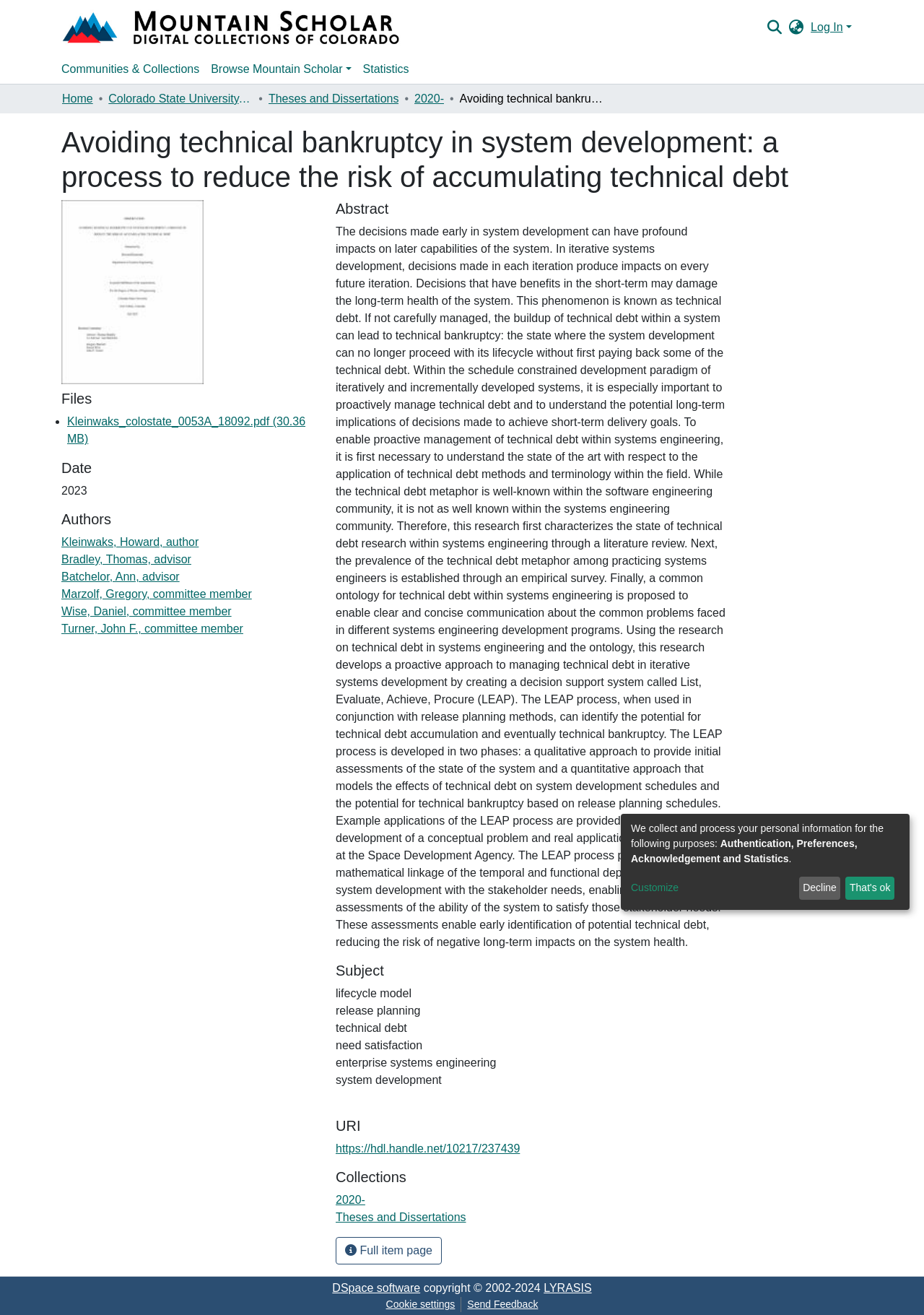Find the bounding box coordinates for the area that should be clicked to accomplish the instruction: "Switch language".

[0.852, 0.014, 0.872, 0.027]